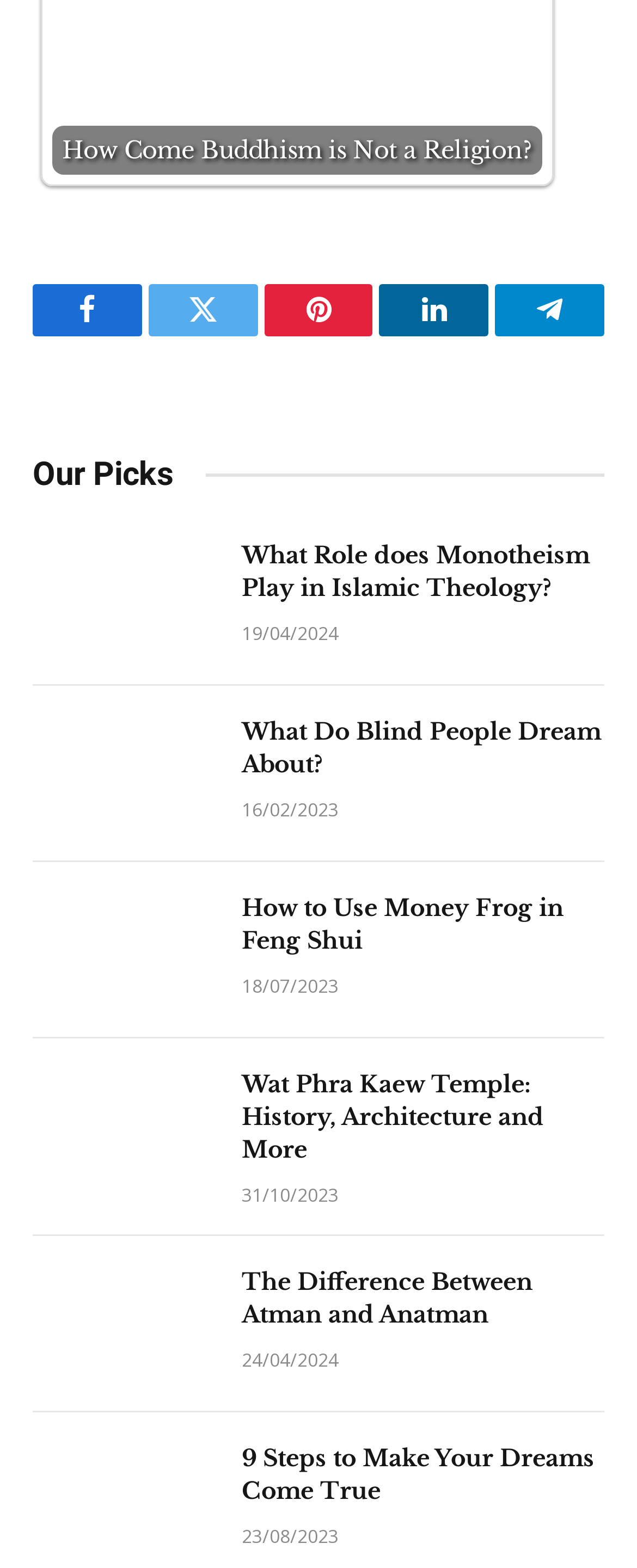Answer with a single word or phrase: 
How many articles are present on the webpage?

6